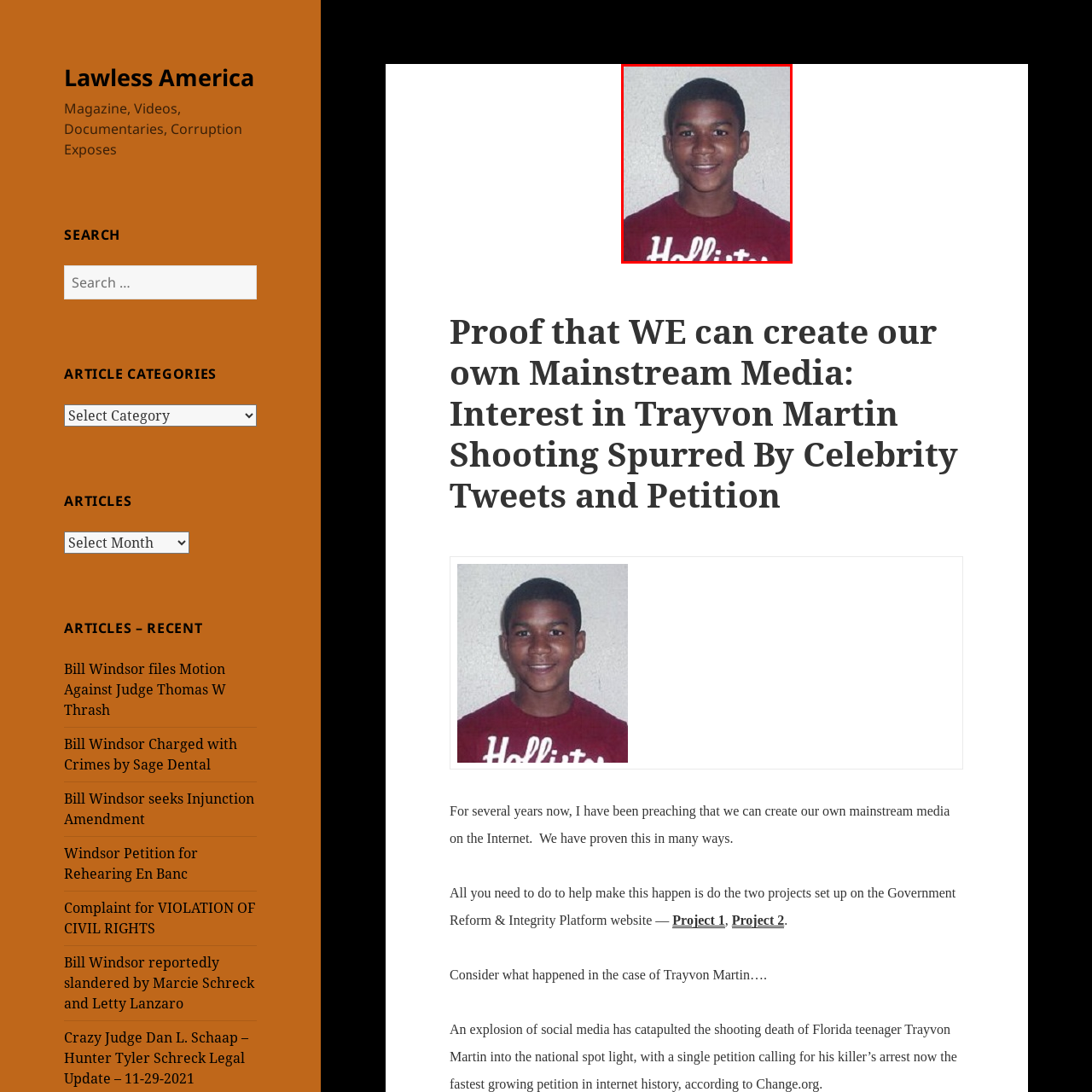Direct your attention to the zone enclosed by the orange box, What sparked a national conversation in America? 
Give your response in a single word or phrase.

Trayvon Martin's tragic death